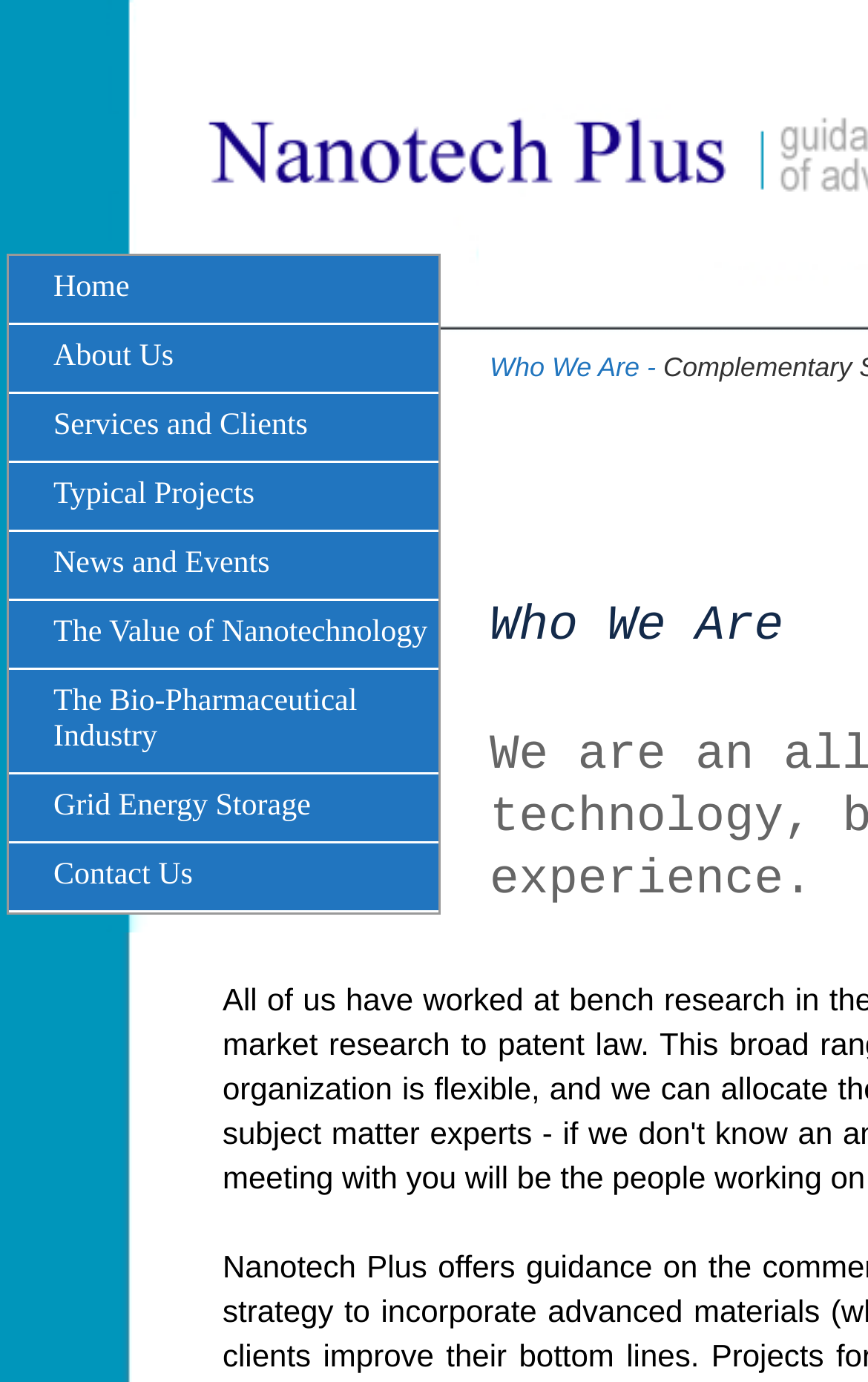How many columns are in the top layout table?
Use the image to give a comprehensive and detailed response to the question.

The top layout table contains a single row with multiple cells, each containing a link to a different page. Since there is only one row, there is only one column in the top layout table.